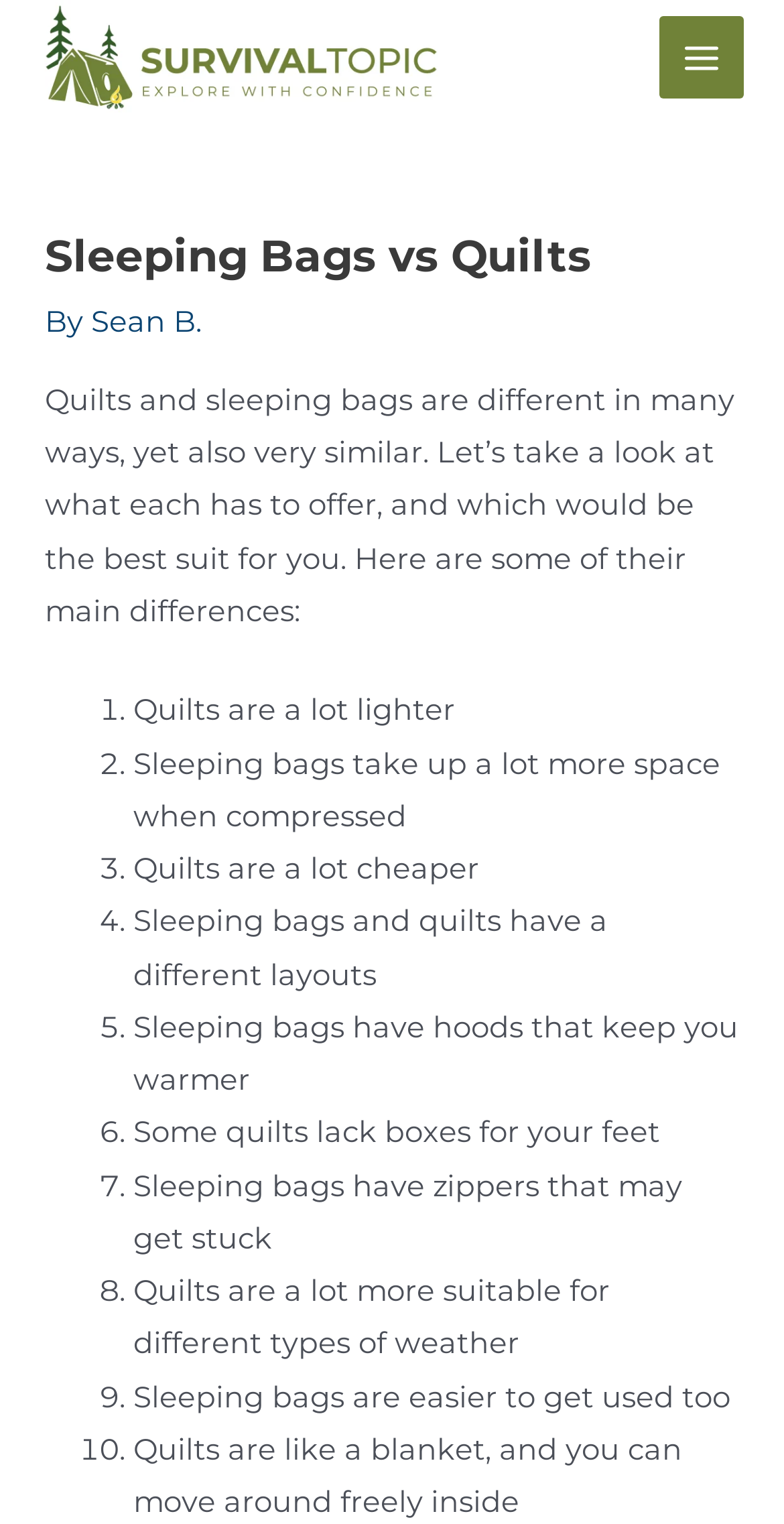Using the image as a reference, answer the following question in as much detail as possible:
Why are quilts more suitable for different types of weather?

The webpage mentions that quilts are more suitable for different types of weather, but it does not provide a specific reason or explanation for this difference.